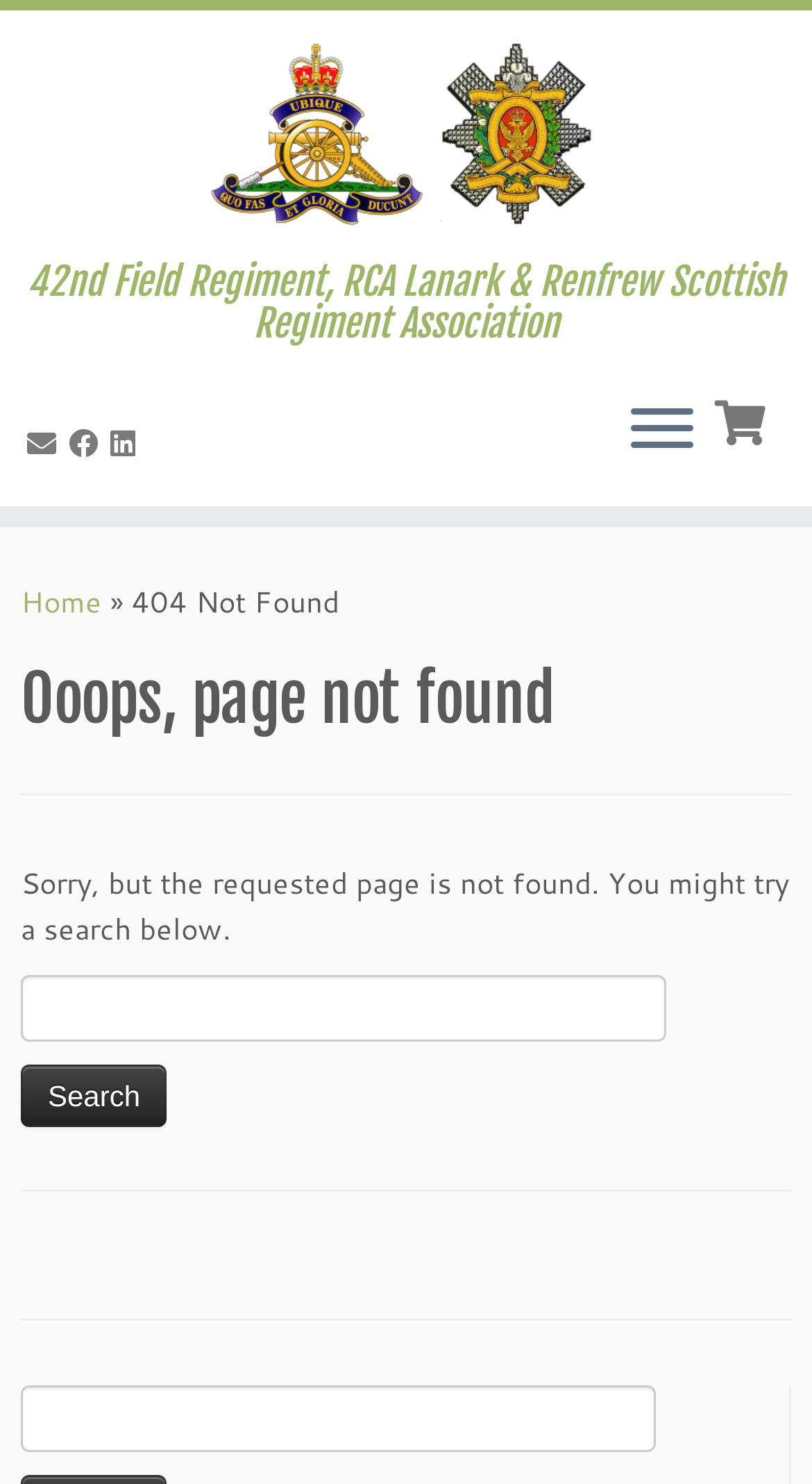What is the error message displayed on the webpage?
Provide an in-depth answer to the question, covering all aspects.

I found the answer by looking at the StaticText element on the webpage, which contains the text '404 Not Found'.